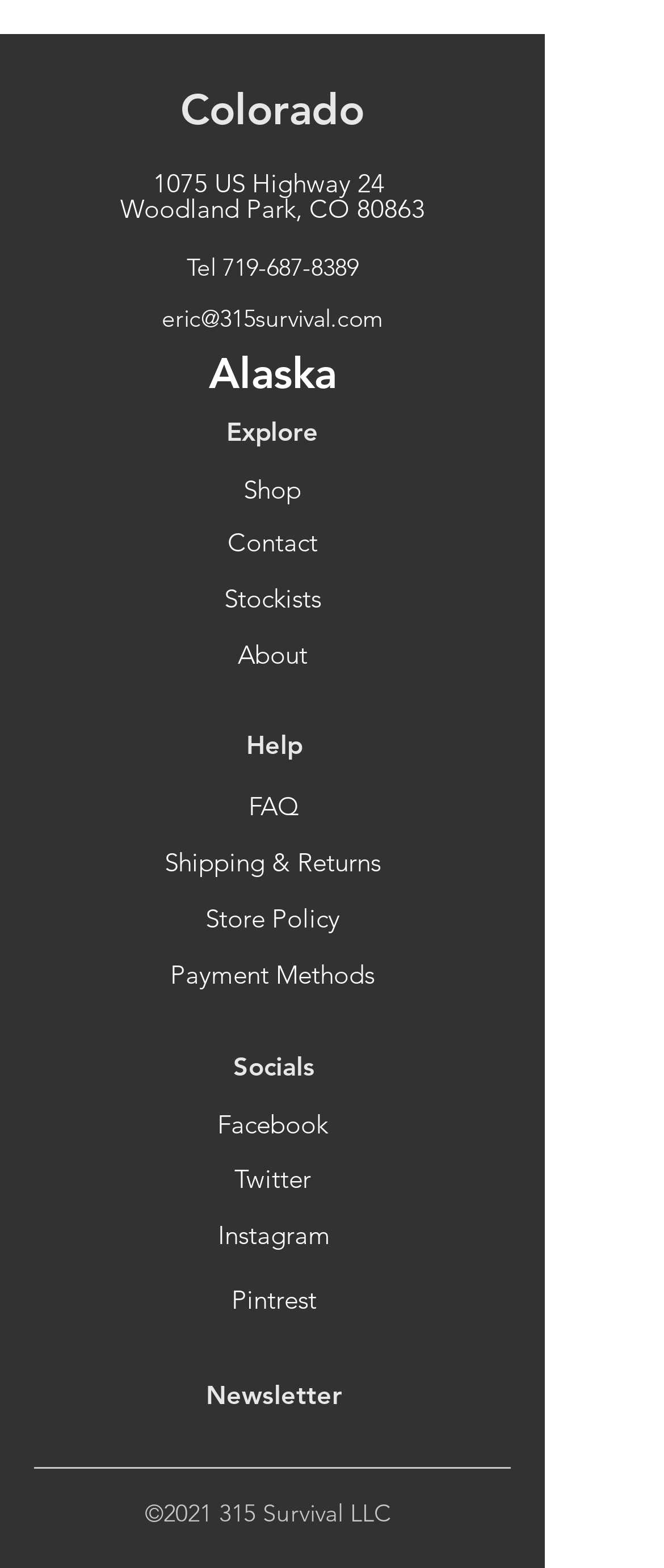What is the year of copyright for 315 Survival LLC? Using the information from the screenshot, answer with a single word or phrase.

2021